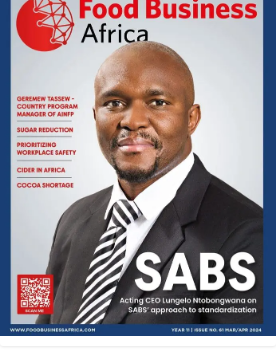What is the purpose of the QR code?
Please give a detailed and thorough answer to the question, covering all relevant points.

The QR code on the cover of the magazine is intended to provide additional engagement and information to the readers, likely linking to a digital platform or website.